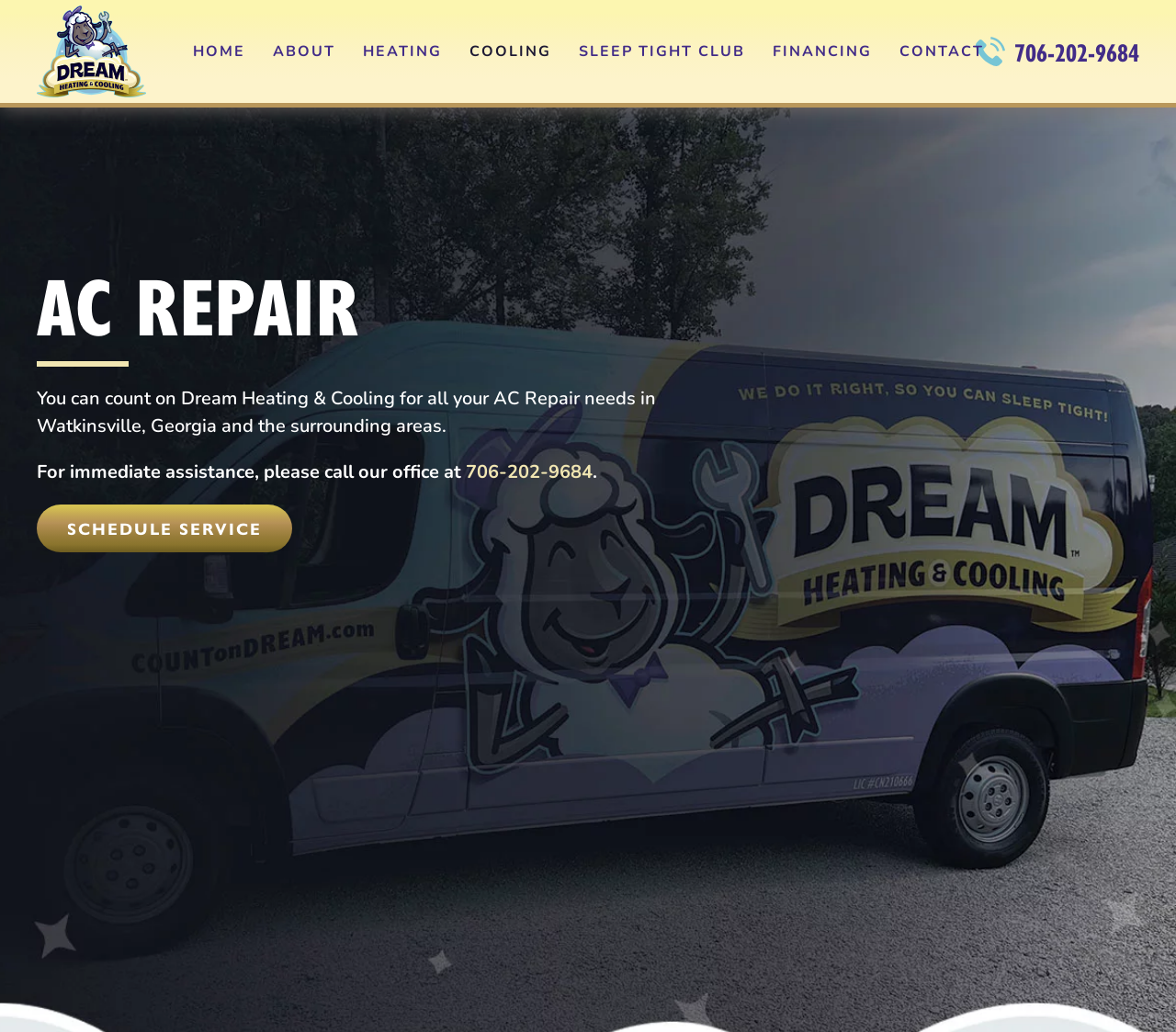Locate the bounding box coordinates of the element I should click to achieve the following instruction: "Visit the 'CONTACT' page".

[0.764, 0.014, 0.836, 0.085]